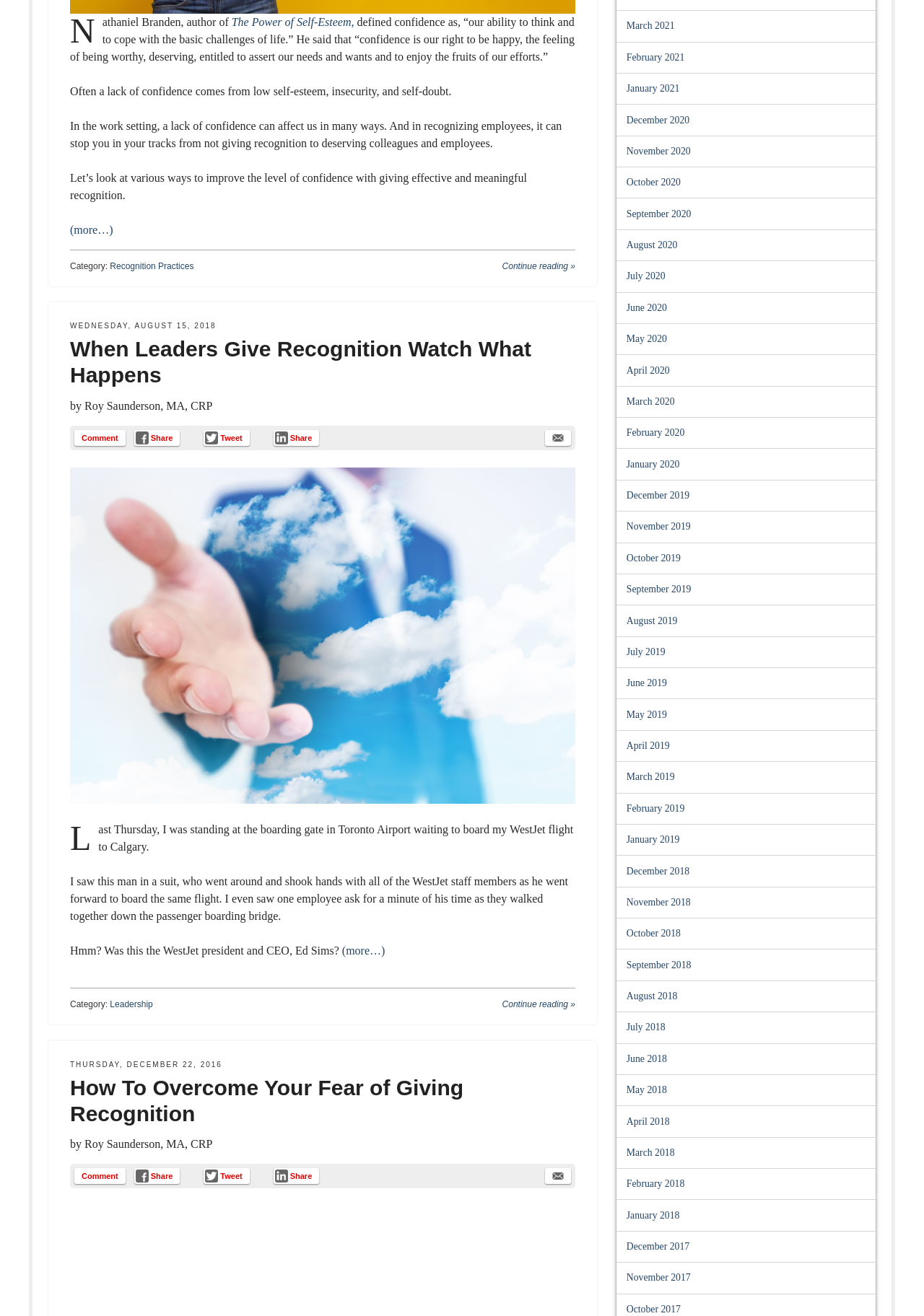From the webpage screenshot, predict the bounding box of the UI element that matches this description: "January 2018".

[0.678, 0.919, 0.736, 0.927]